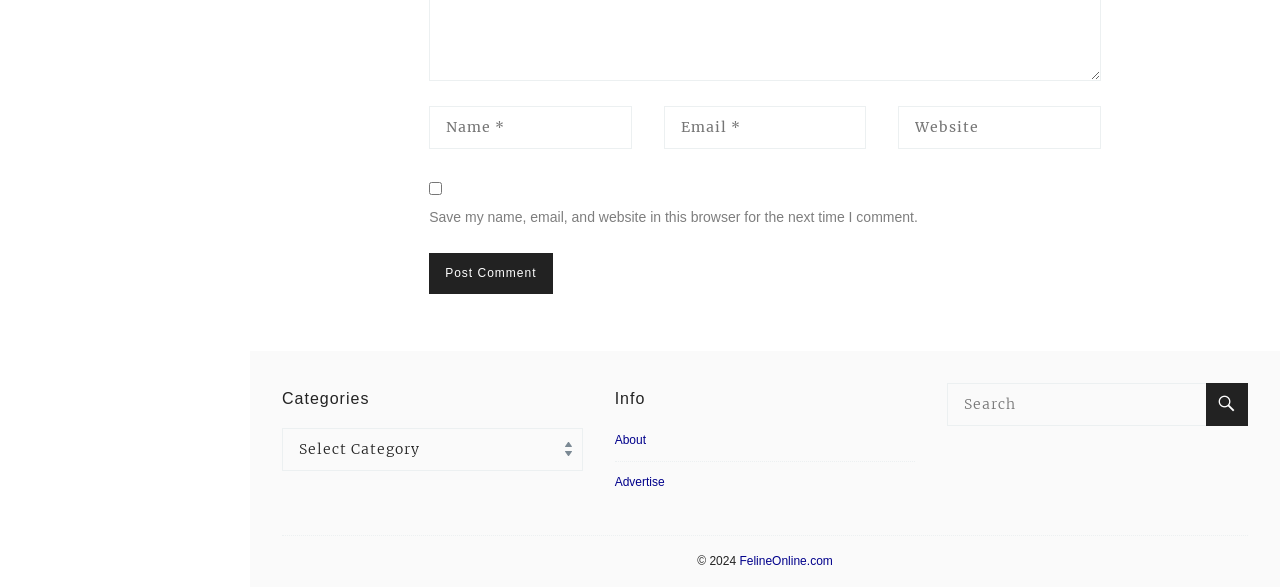Identify the bounding box coordinates necessary to click and complete the given instruction: "Search for something".

[0.74, 0.652, 0.969, 0.725]